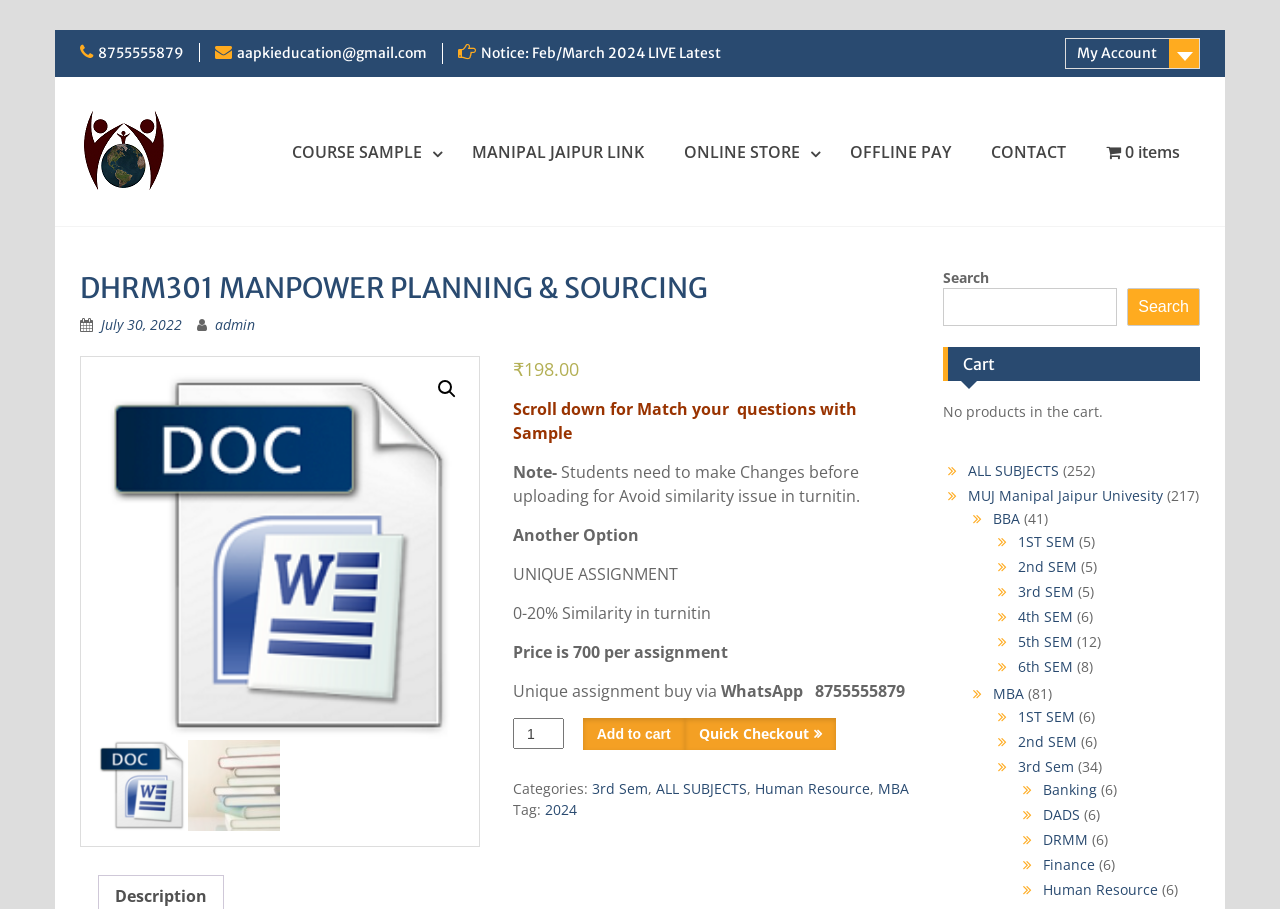Your task is to find and give the main heading text of the webpage.

DHRM301 MANPOWER PLANNING & SOURCING